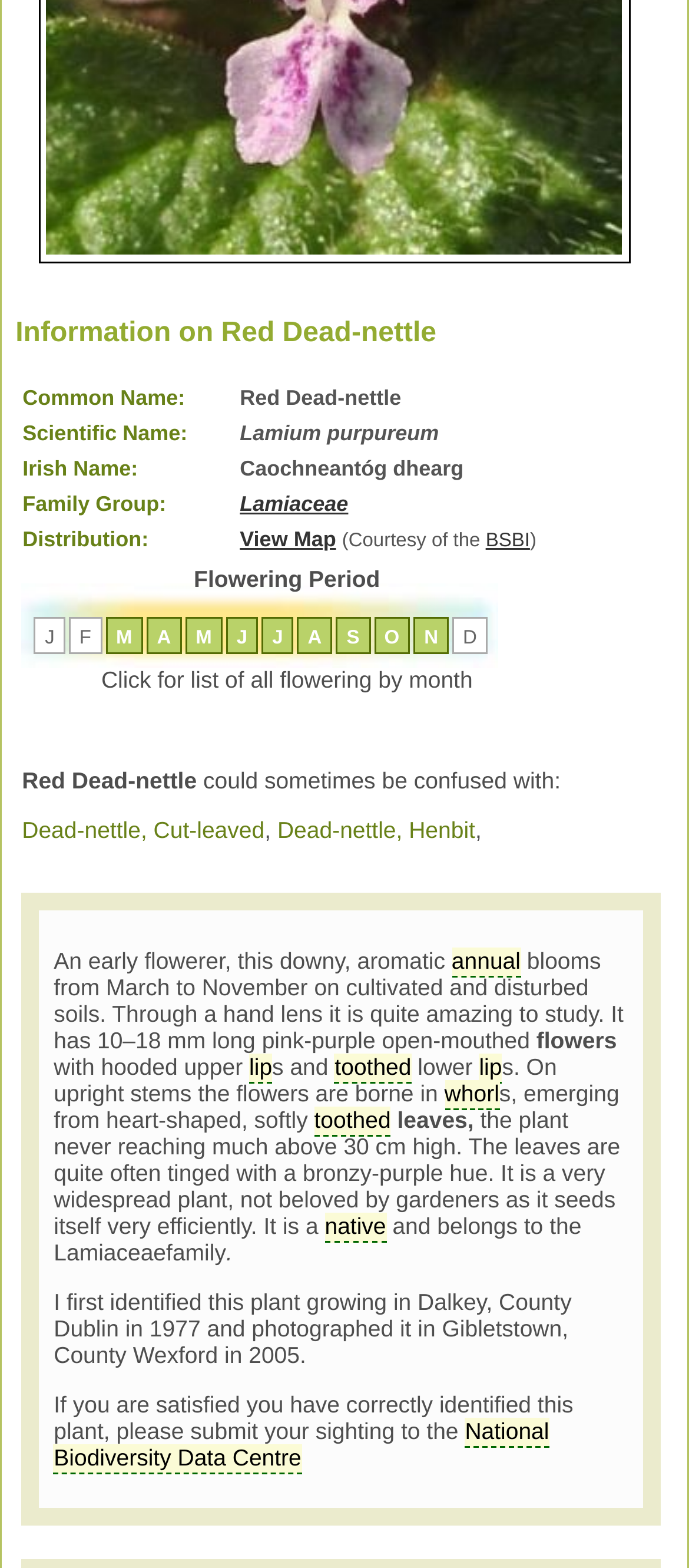Given the description of the UI element: "admin", predict the bounding box coordinates in the form of [left, top, right, bottom], with each value being a float between 0 and 1.

None